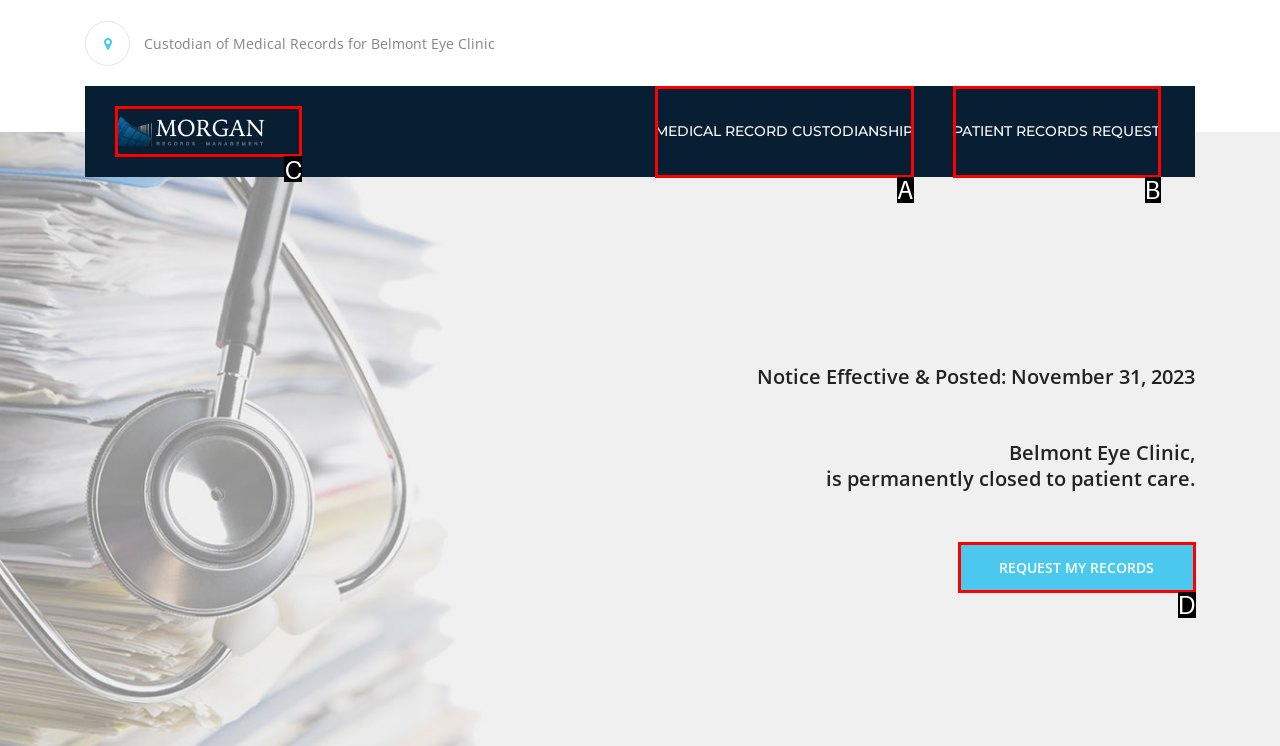Determine which HTML element matches the given description: Patient Records Request. Provide the corresponding option's letter directly.

B